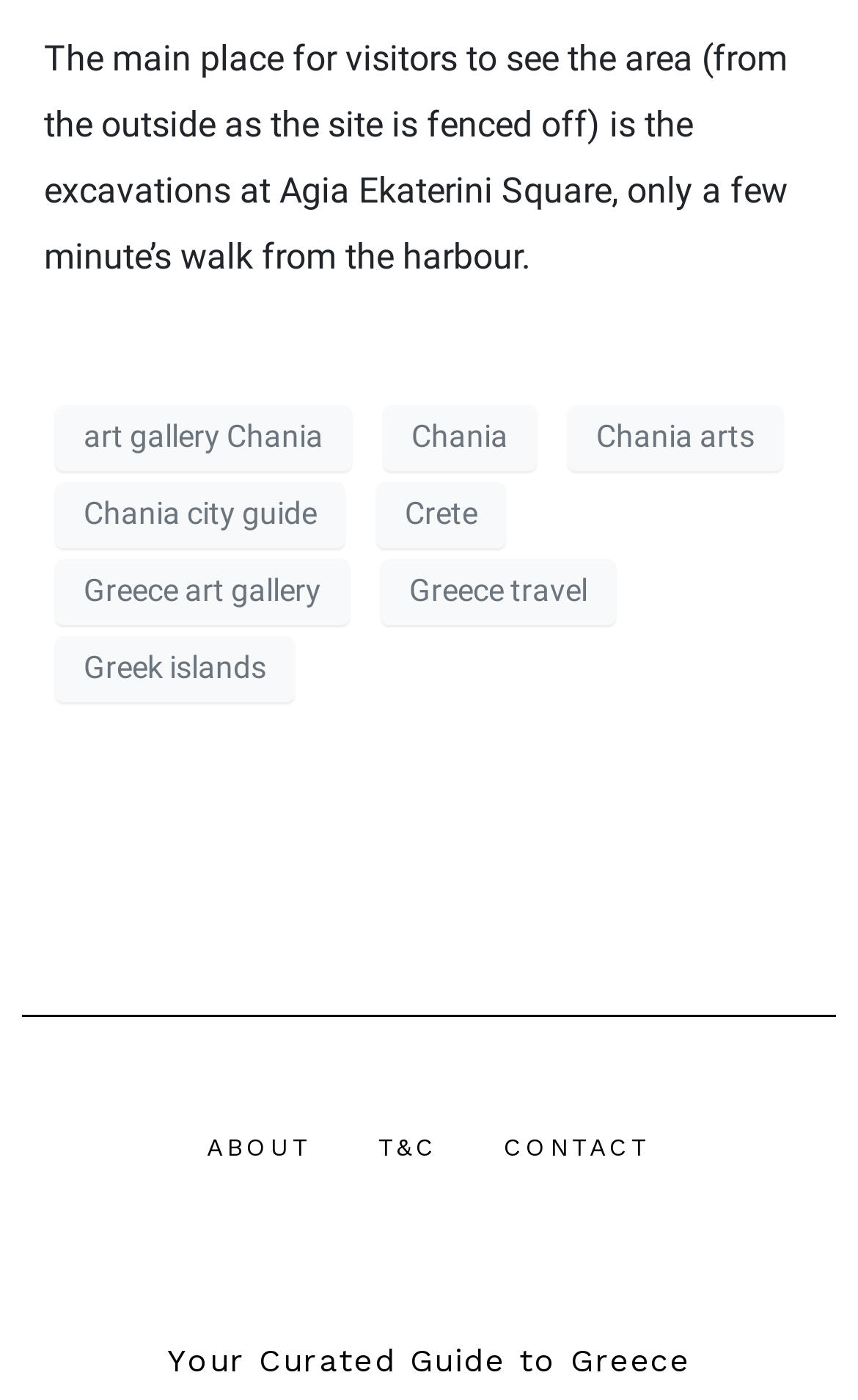Respond to the question with just a single word or phrase: 
What is the name of the image?

Insights Greece